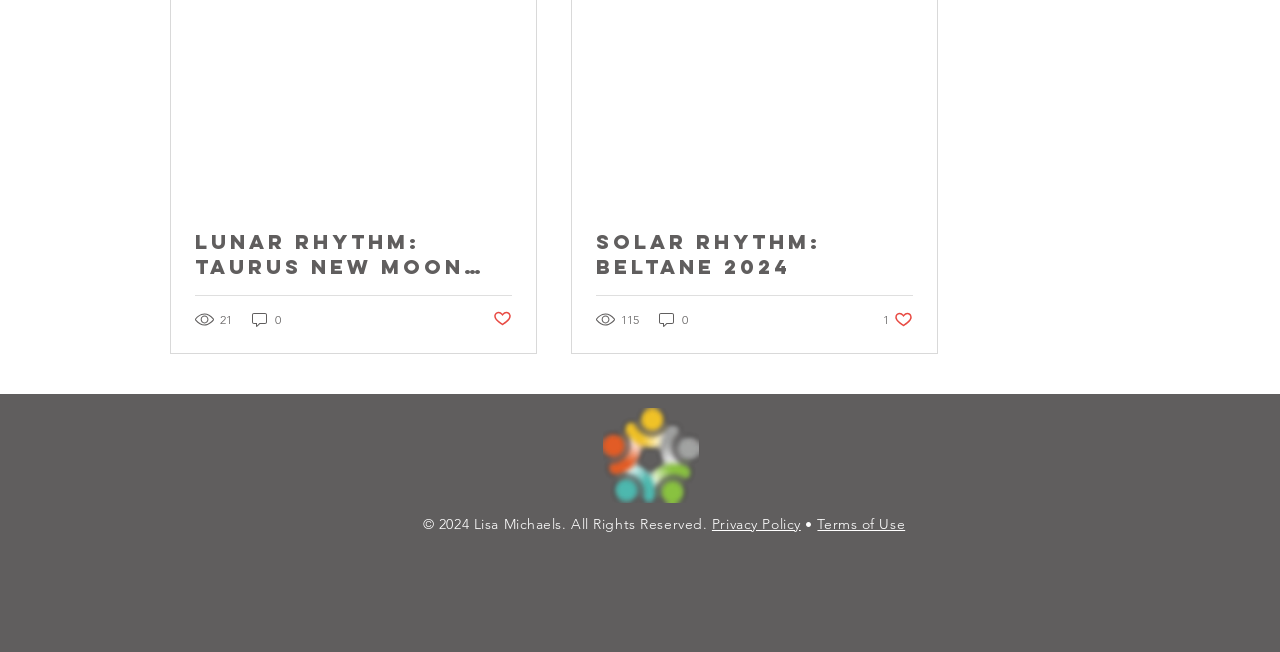Predict the bounding box coordinates of the area that should be clicked to accomplish the following instruction: "View comments". The bounding box coordinates should consist of four float numbers between 0 and 1, i.e., [left, top, right, bottom].

[0.195, 0.476, 0.221, 0.505]